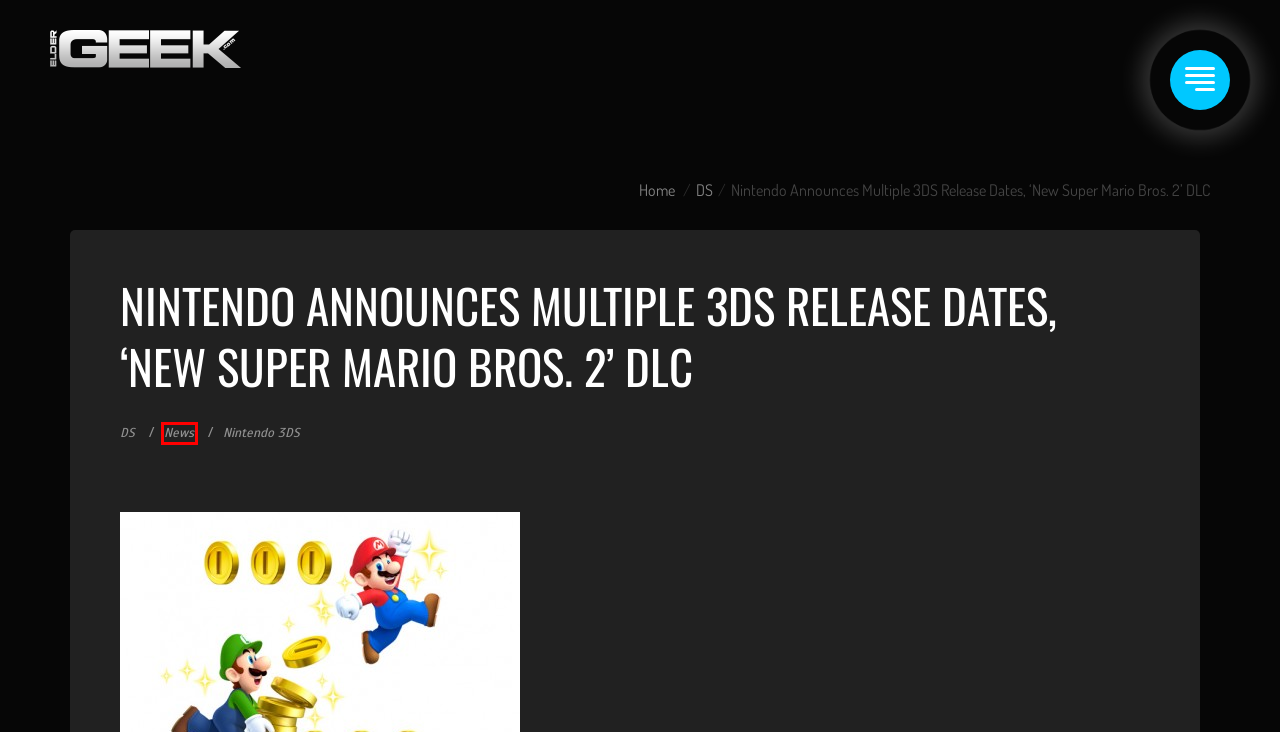Look at the screenshot of a webpage that includes a red bounding box around a UI element. Select the most appropriate webpage description that matches the page seen after clicking the highlighted element. Here are the candidates:
A. News | Elder-Geek.com
B. nintendo direct | Elder-Geek.com
C. Elder-Geek.com
D. Reviews | Elder-Geek.com
E. DS | Elder-Geek.com
F. new super mario bros. 2 | Elder-Geek.com
G. animal crossing 3DS | Elder-Geek.com
H. Nintendo 3DS | Elder-Geek.com

A